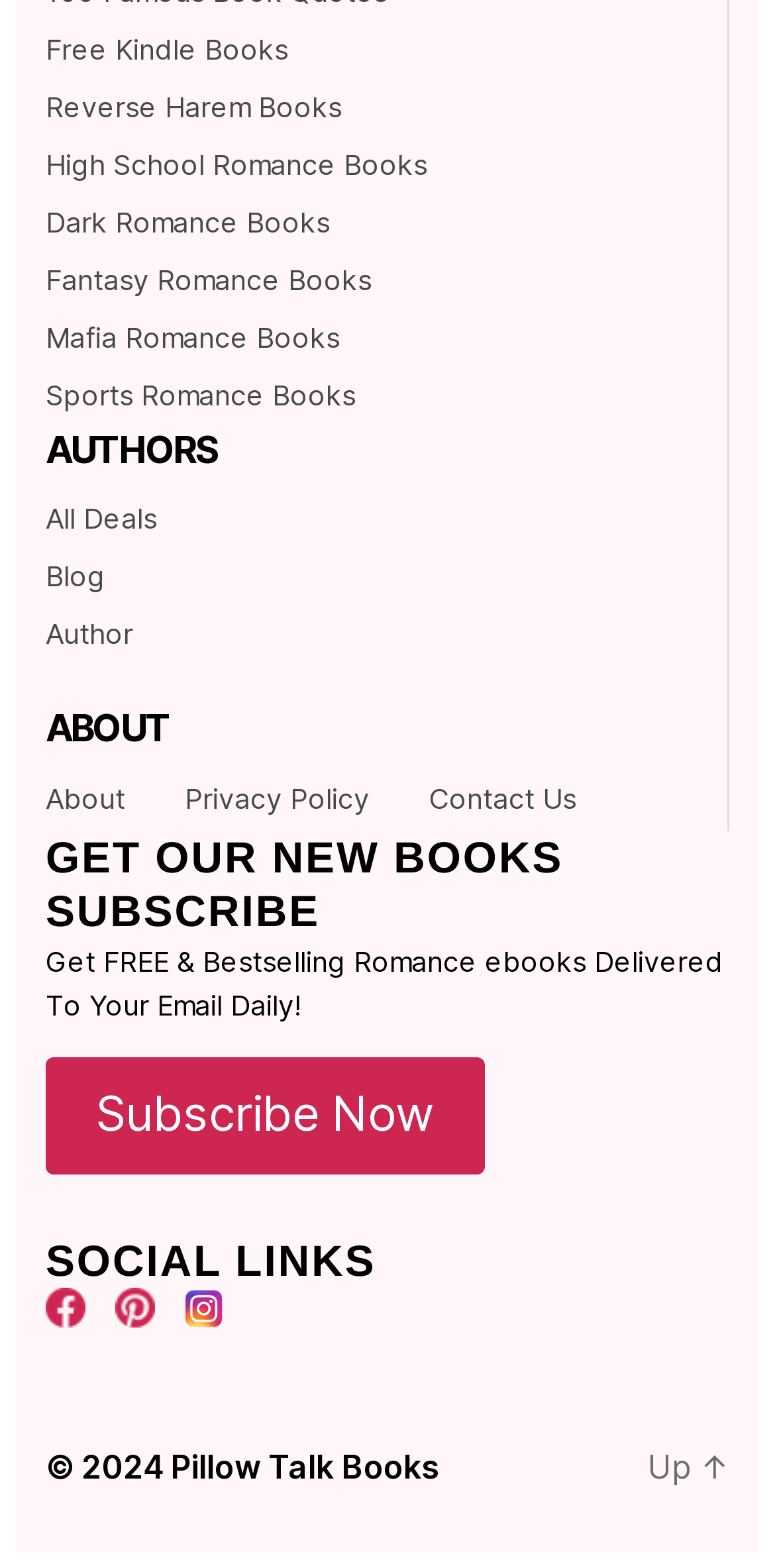Give a concise answer of one word or phrase to the question: 
How many links are under the 'AUTHORS' category?

3